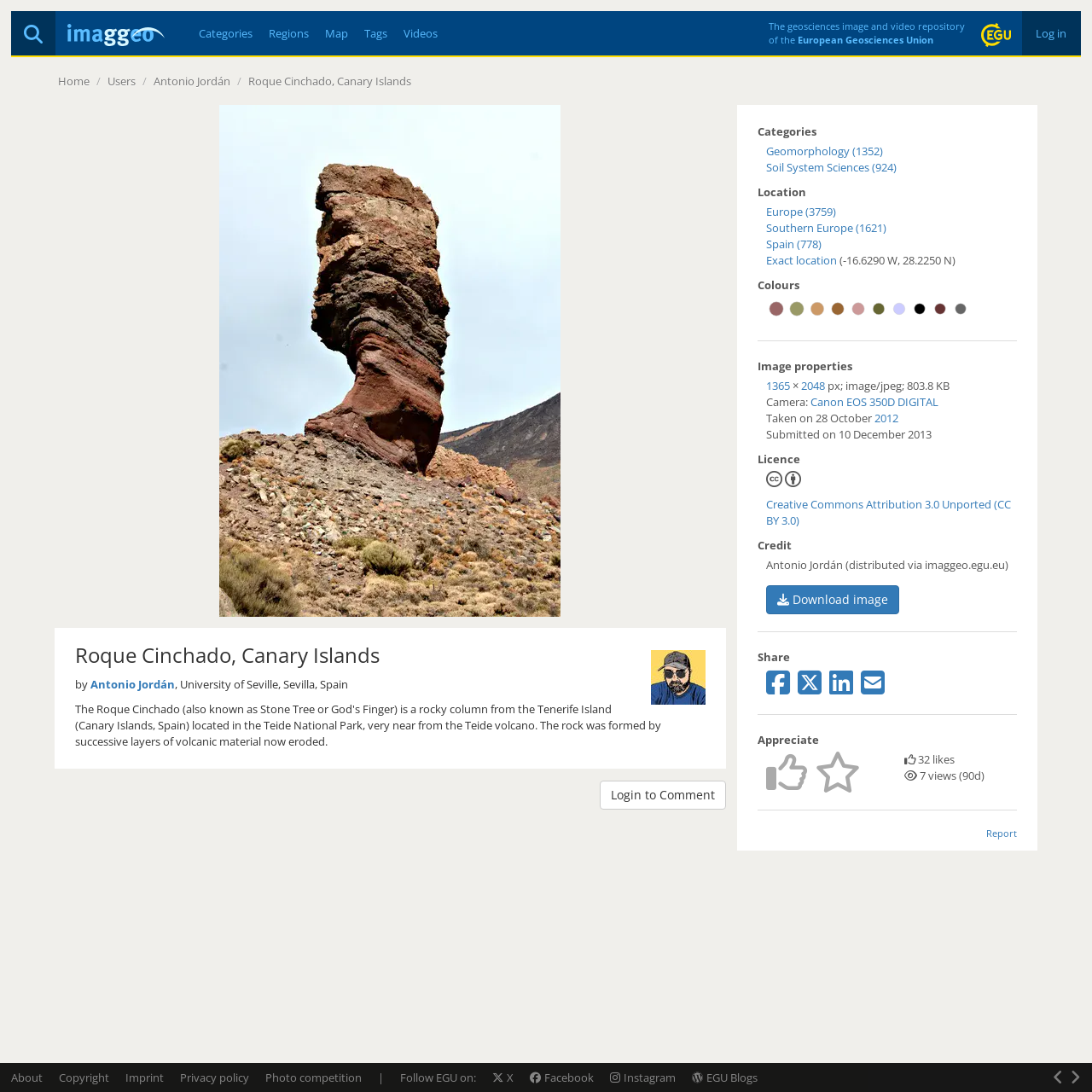Give a comprehensive overview of the webpage, including key elements.

The webpage is about an image repository, specifically showcasing an image of Roque Cinchado, Canary Islands. At the top right corner, there are links to log in and the EGU logo. Below the logo, there is a brief description of the repository. 

On the top left, there is a navigation menu with links to categories, regions, map, tags, and videos. Below this menu, there is a main content area that displays the image of Roque Cinchado, Canary Islands, along with its description and metadata. The image is centered, and below it, there is information about the image, including the photographer, Antonio Jordán, and the location where the image was taken.

To the right of the image, there are several sections, including categories, location, colors, and image properties. The categories section lists various categories related to geosciences, such as geomorphology and soil system sciences. The location section provides information about the exact location where the image was taken, including the coordinates. The colors section displays a palette of colors present in the image, along with their corresponding percentages. The image properties section lists technical details about the image, including its resolution, file size, and camera used.

Further down, there are sections for licence and credit information. The licence section specifies the terms of use for the image, which is under the Creative Commons Attribution 3.0 Unported (CC BY 3.0) licence. The credit section acknowledges the photographer and provides a link to download the image.